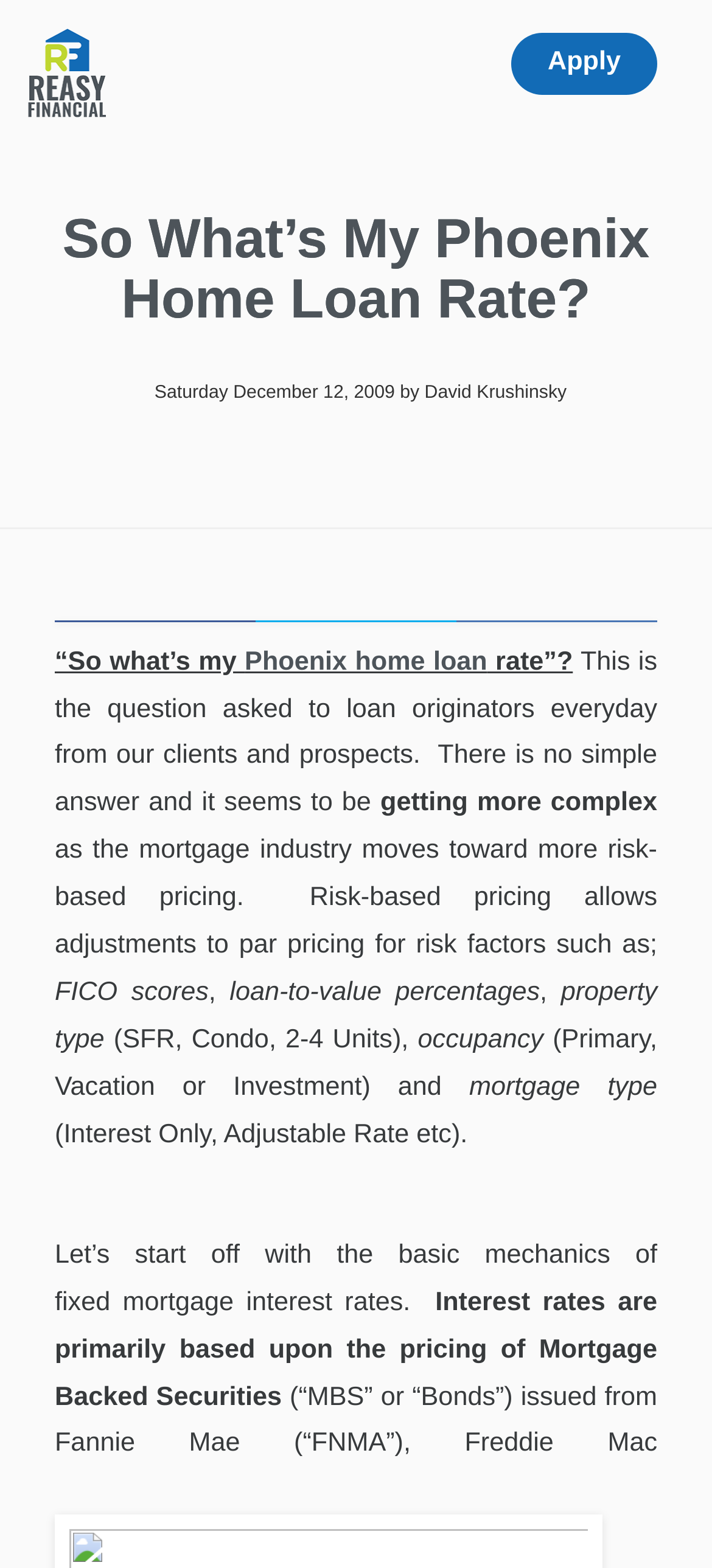Identify the bounding box of the UI component described as: "alt="David Krushinsky"".

[0.038, 0.037, 0.148, 0.056]